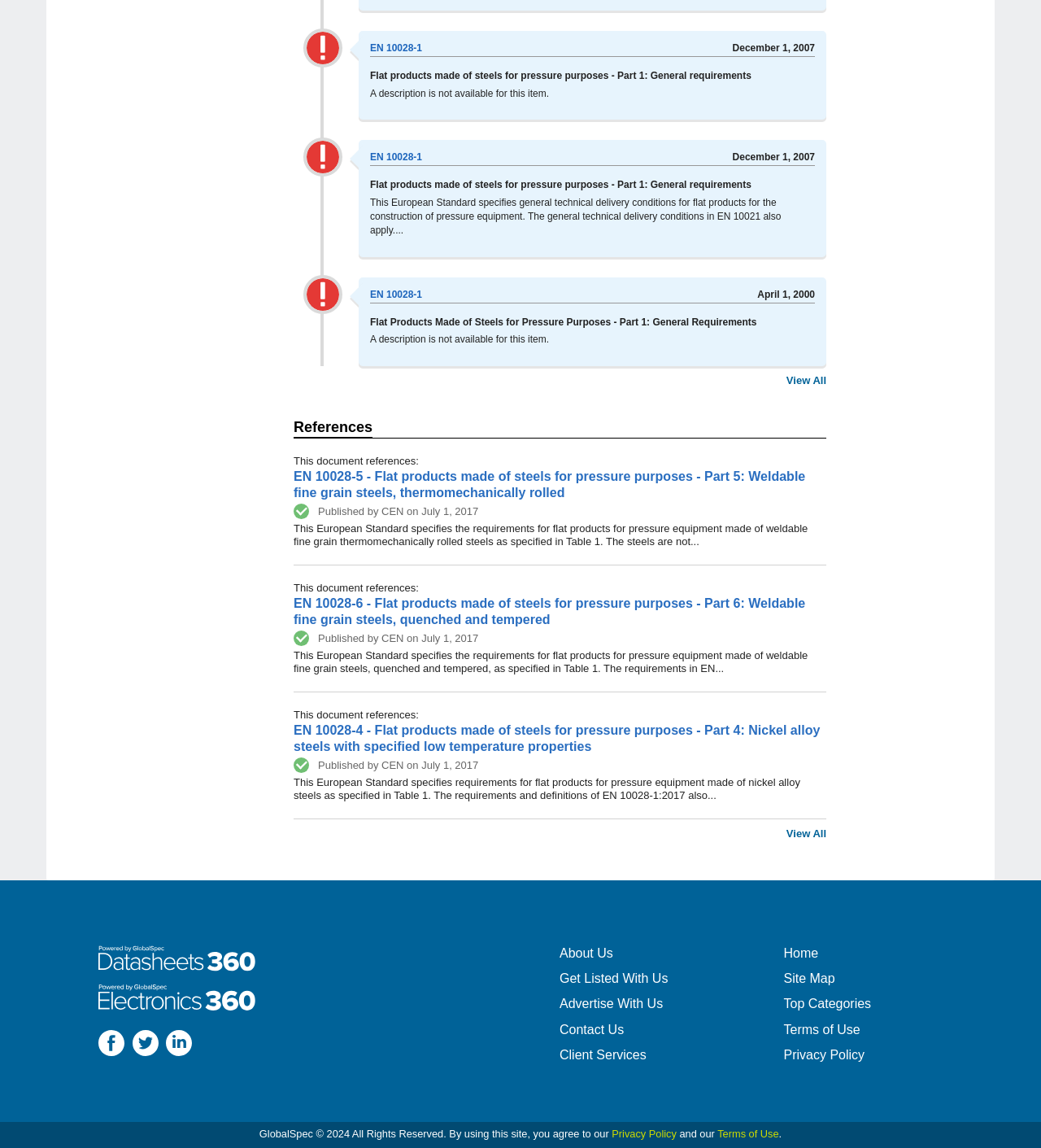Please identify the bounding box coordinates of the clickable region that I should interact with to perform the following instruction: "View EN 10028-5". The coordinates should be expressed as four float numbers between 0 and 1, i.e., [left, top, right, bottom].

[0.282, 0.409, 0.774, 0.435]